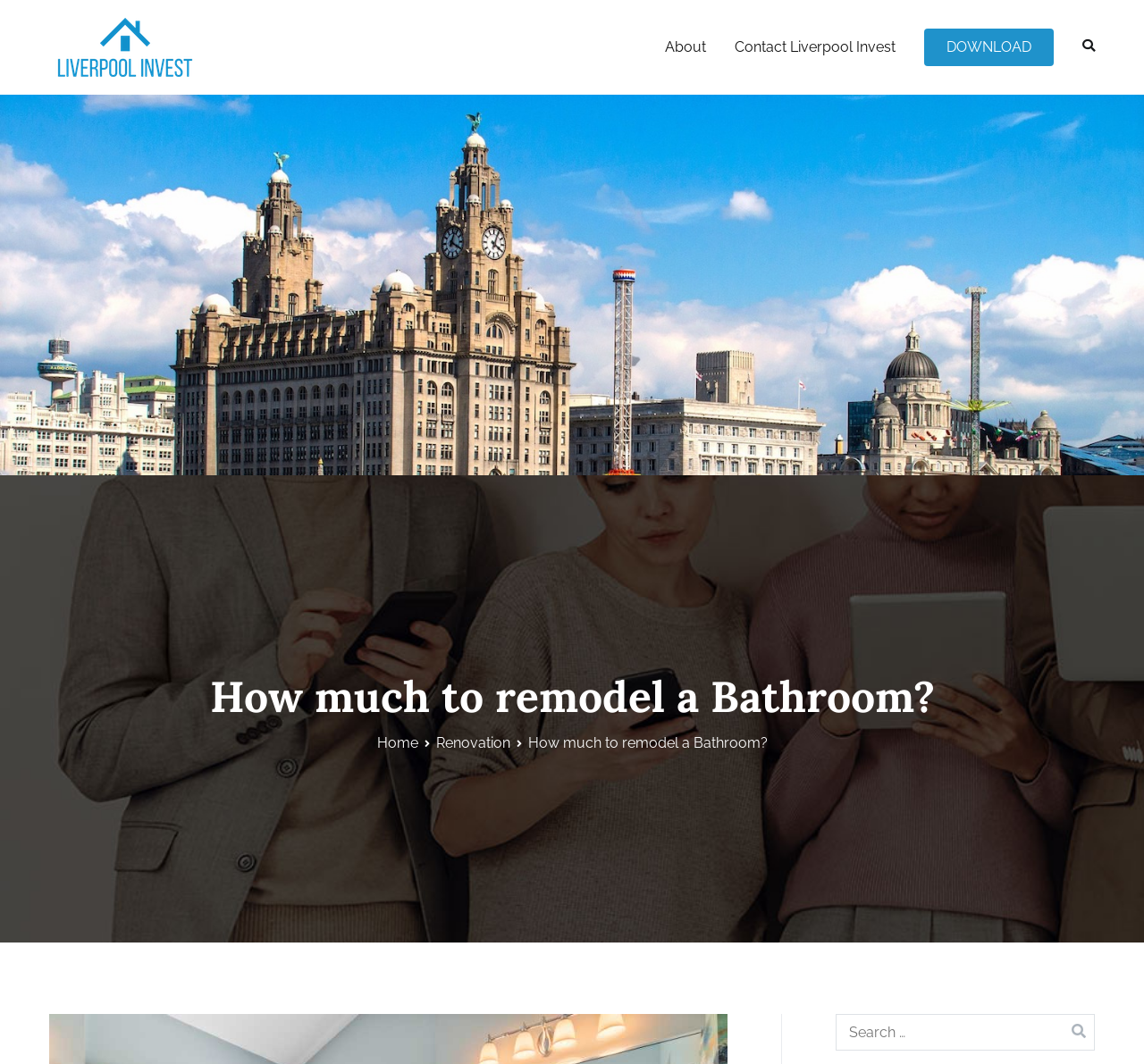Please find the bounding box coordinates of the element that must be clicked to perform the given instruction: "Click on NEWS". The coordinates should be four float numbers from 0 to 1, i.e., [left, top, right, bottom].

None